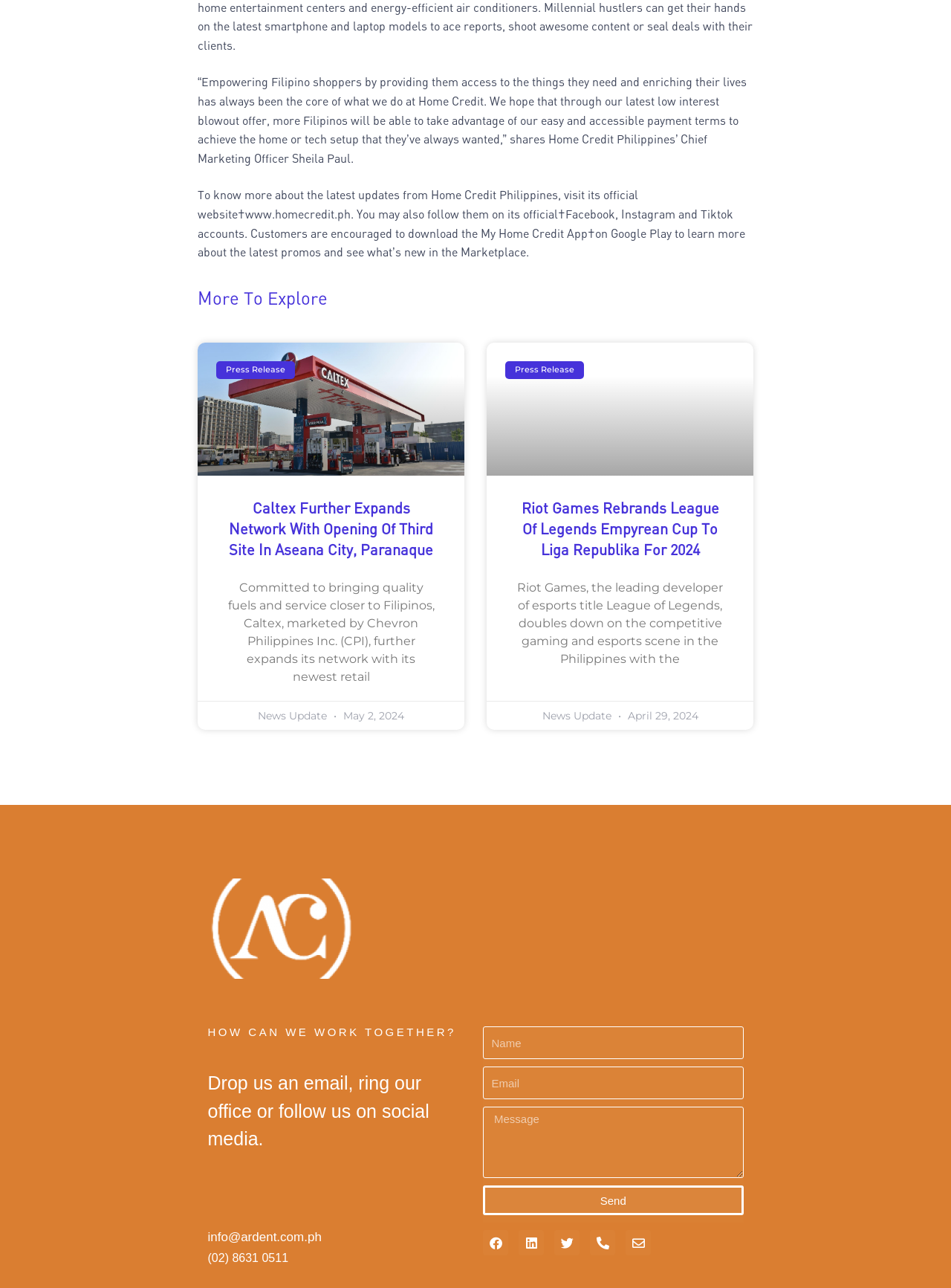Please specify the bounding box coordinates of the clickable region necessary for completing the following instruction: "Enter your name in the input field". The coordinates must consist of four float numbers between 0 and 1, i.e., [left, top, right, bottom].

[0.508, 0.797, 0.782, 0.822]